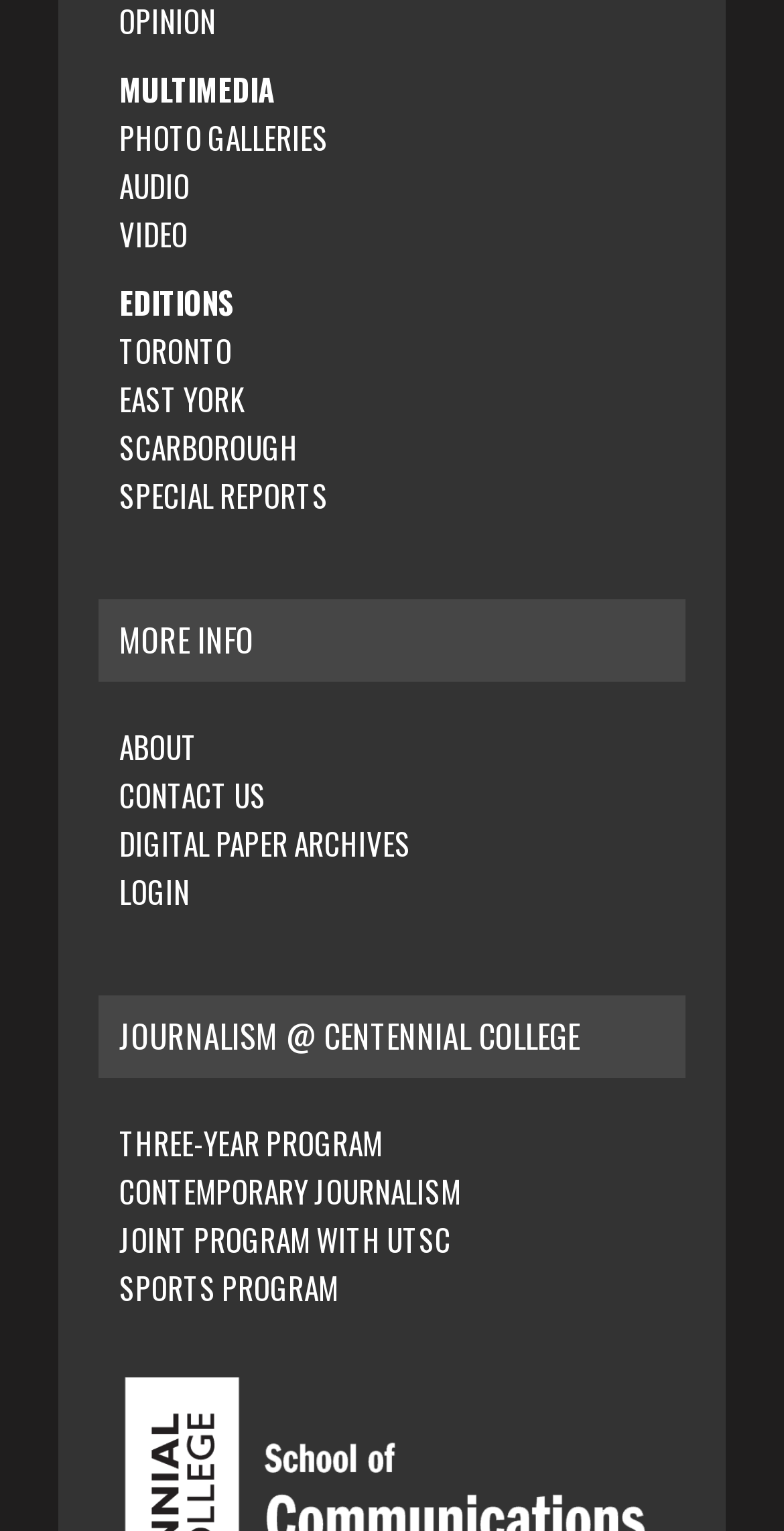Find the bounding box coordinates of the clickable area required to complete the following action: "view photo galleries".

[0.152, 0.075, 0.419, 0.104]